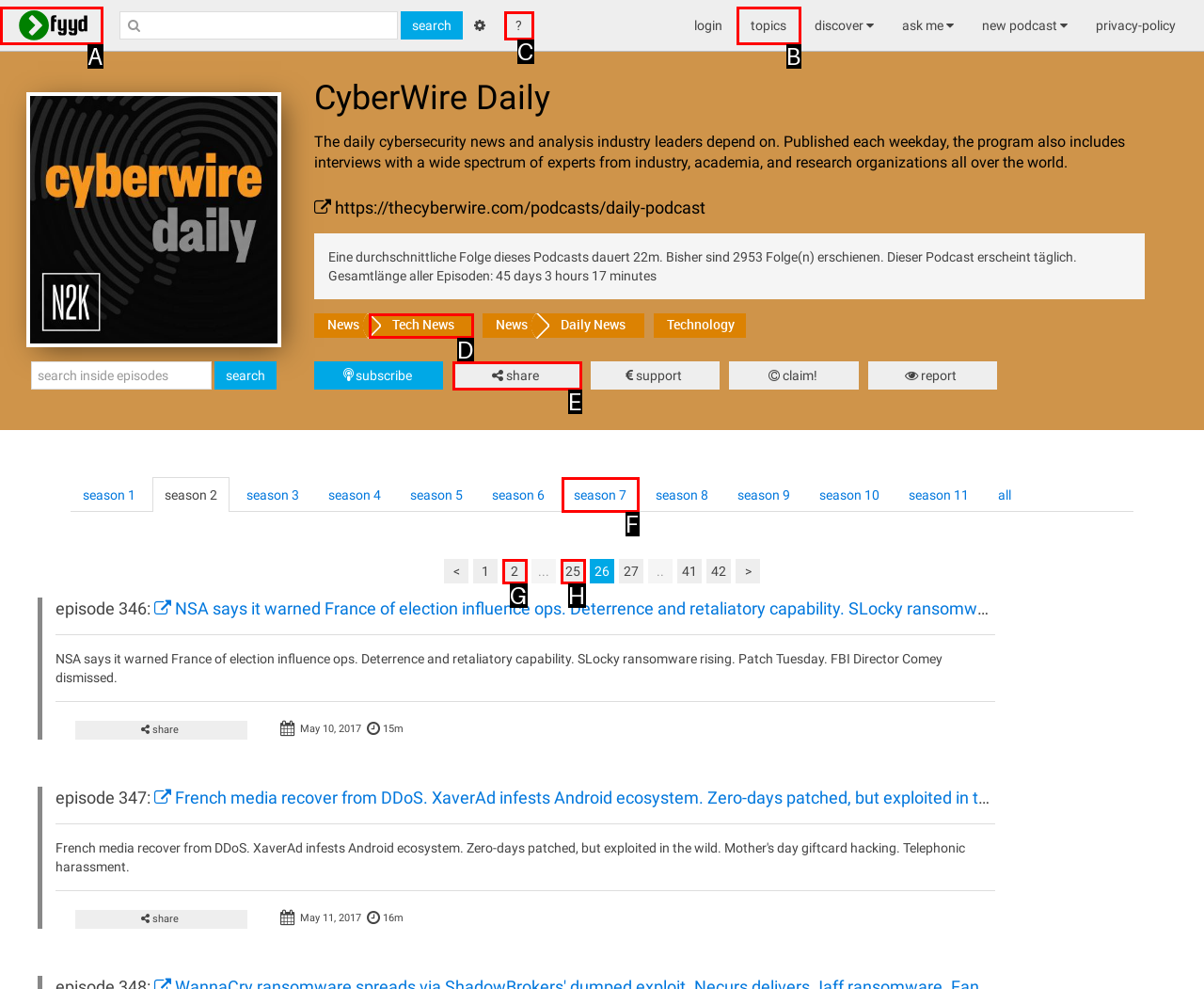Identify the letter of the UI element you need to select to accomplish the task: go to the topics page.
Respond with the option's letter from the given choices directly.

B